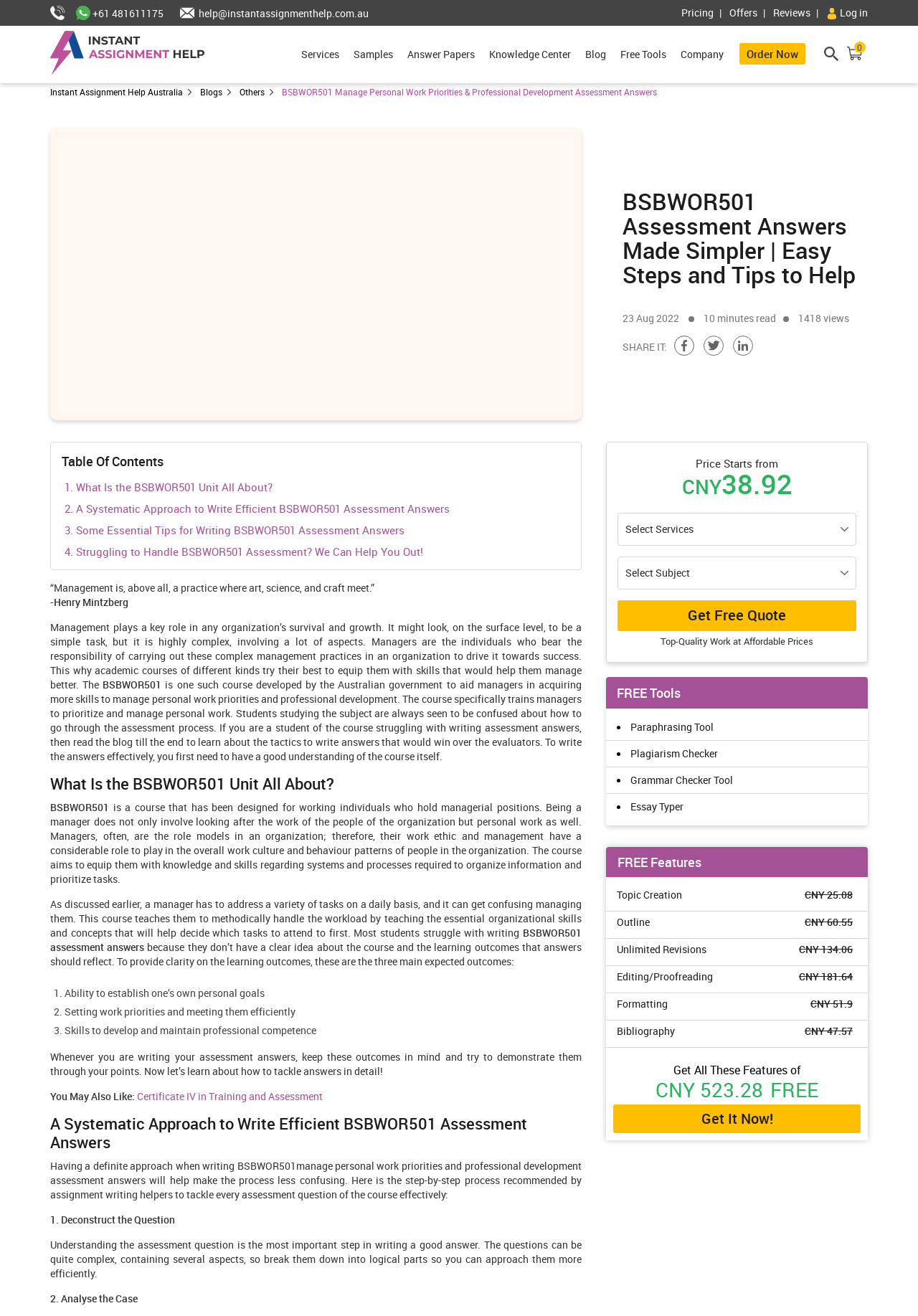Identify the bounding box coordinates of the clickable section necessary to follow the following instruction: "Call the customer support". The coordinates should be presented as four float numbers from 0 to 1, i.e., [left, top, right, bottom].

[0.055, 0.005, 0.083, 0.015]